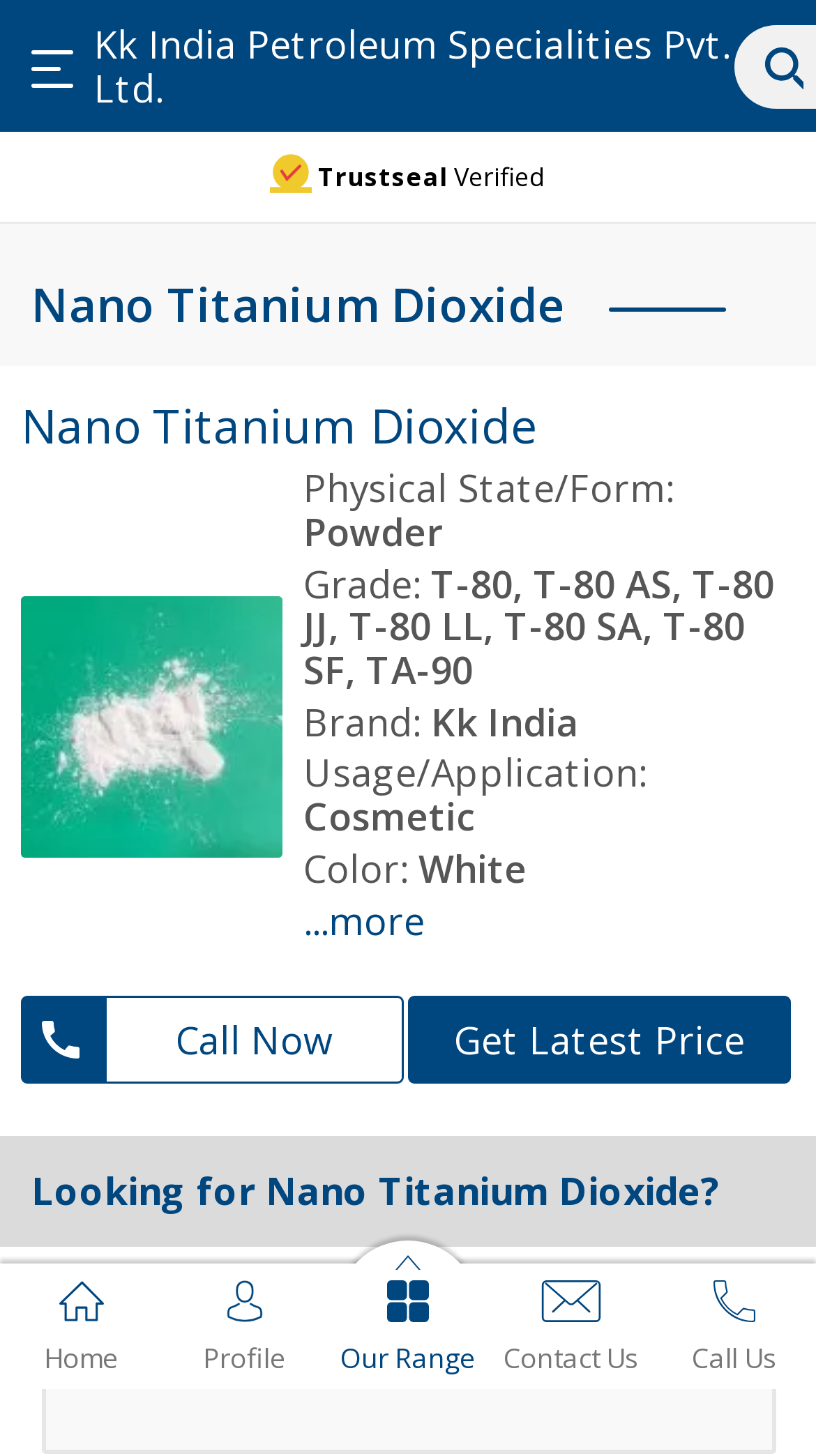Find and indicate the bounding box coordinates of the region you should select to follow the given instruction: "Click on the company name".

[0.115, 0.016, 0.899, 0.075]